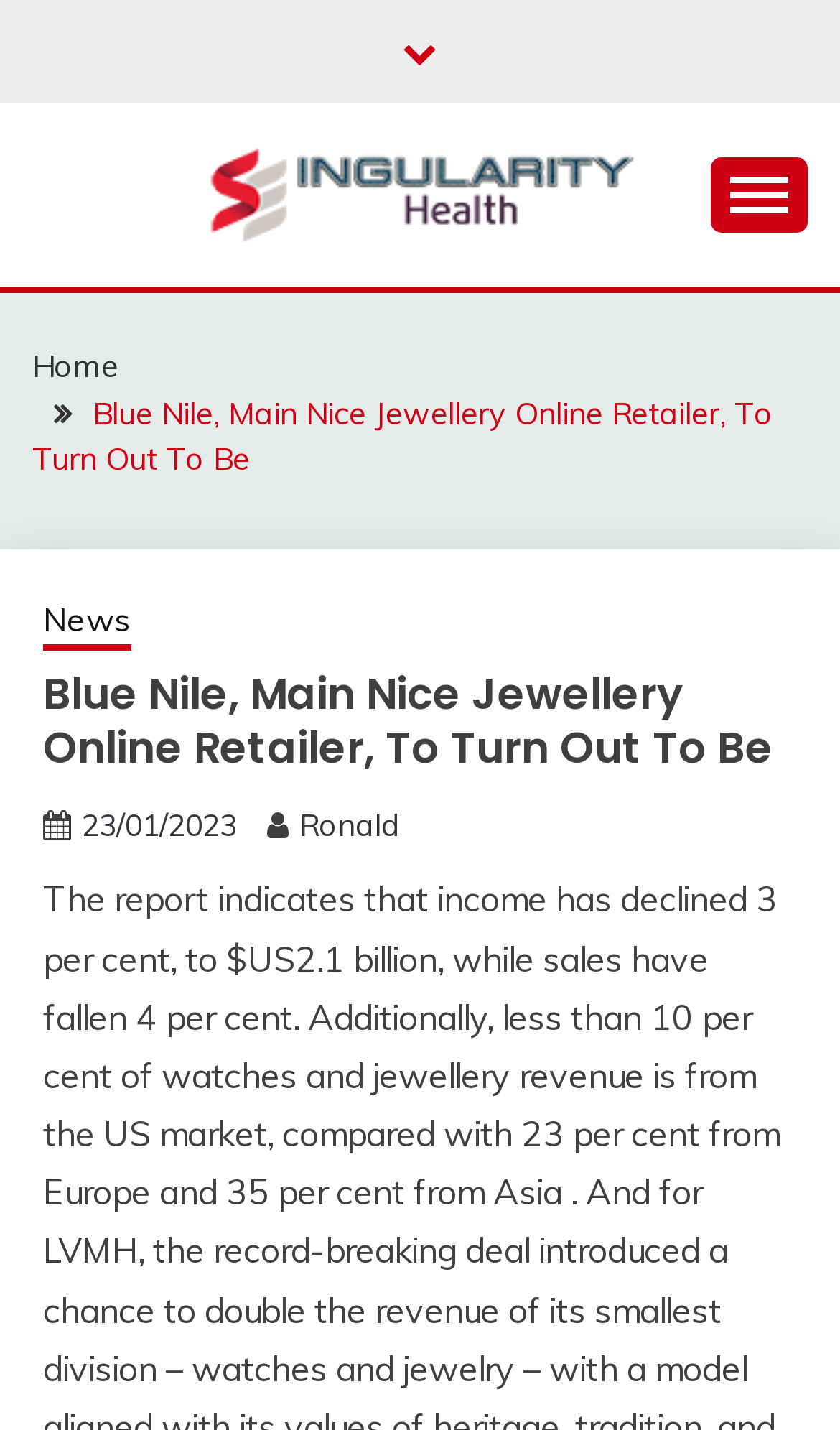Please identify the bounding box coordinates of the element I should click to complete this instruction: 'Click the 'SINGULAR' link'. The coordinates should be given as four float numbers between 0 and 1, like this: [left, top, right, bottom].

[0.162, 0.181, 0.631, 0.259]